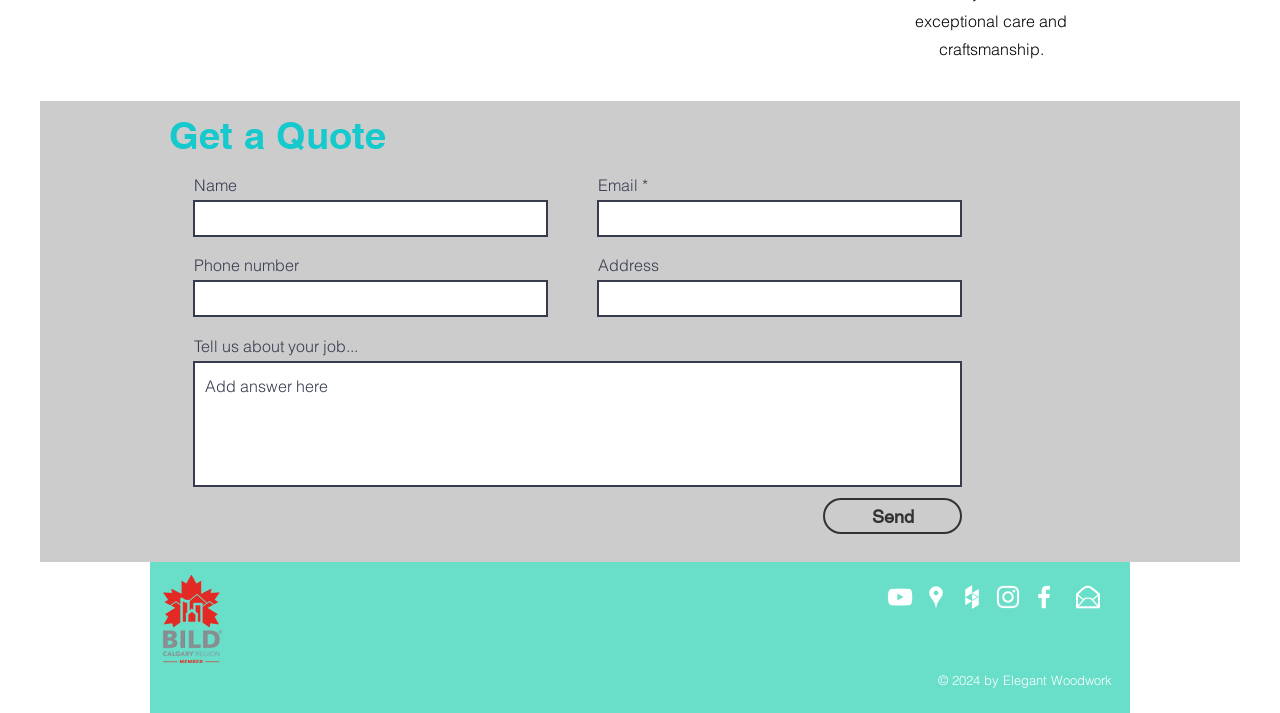What social media platforms does the company have?
Based on the image, give a one-word or short phrase answer.

YouTube, Google Places, Houzz, Instagram, Facebook